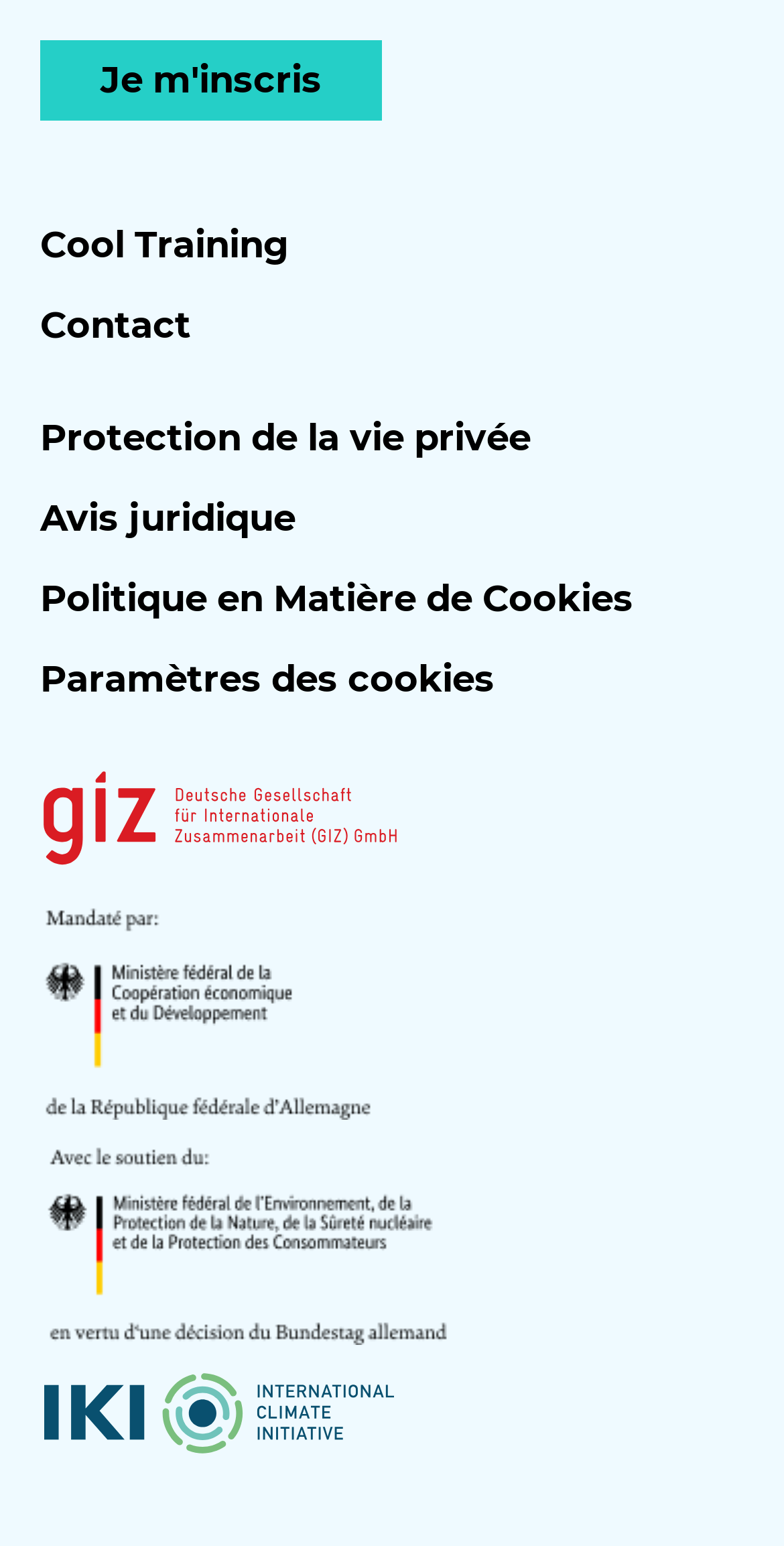Identify the bounding box coordinates for the element that needs to be clicked to fulfill this instruction: "Visit 'International Climate Initiative'". Provide the coordinates in the format of four float numbers between 0 and 1: [left, top, right, bottom].

[0.056, 0.888, 0.949, 0.94]